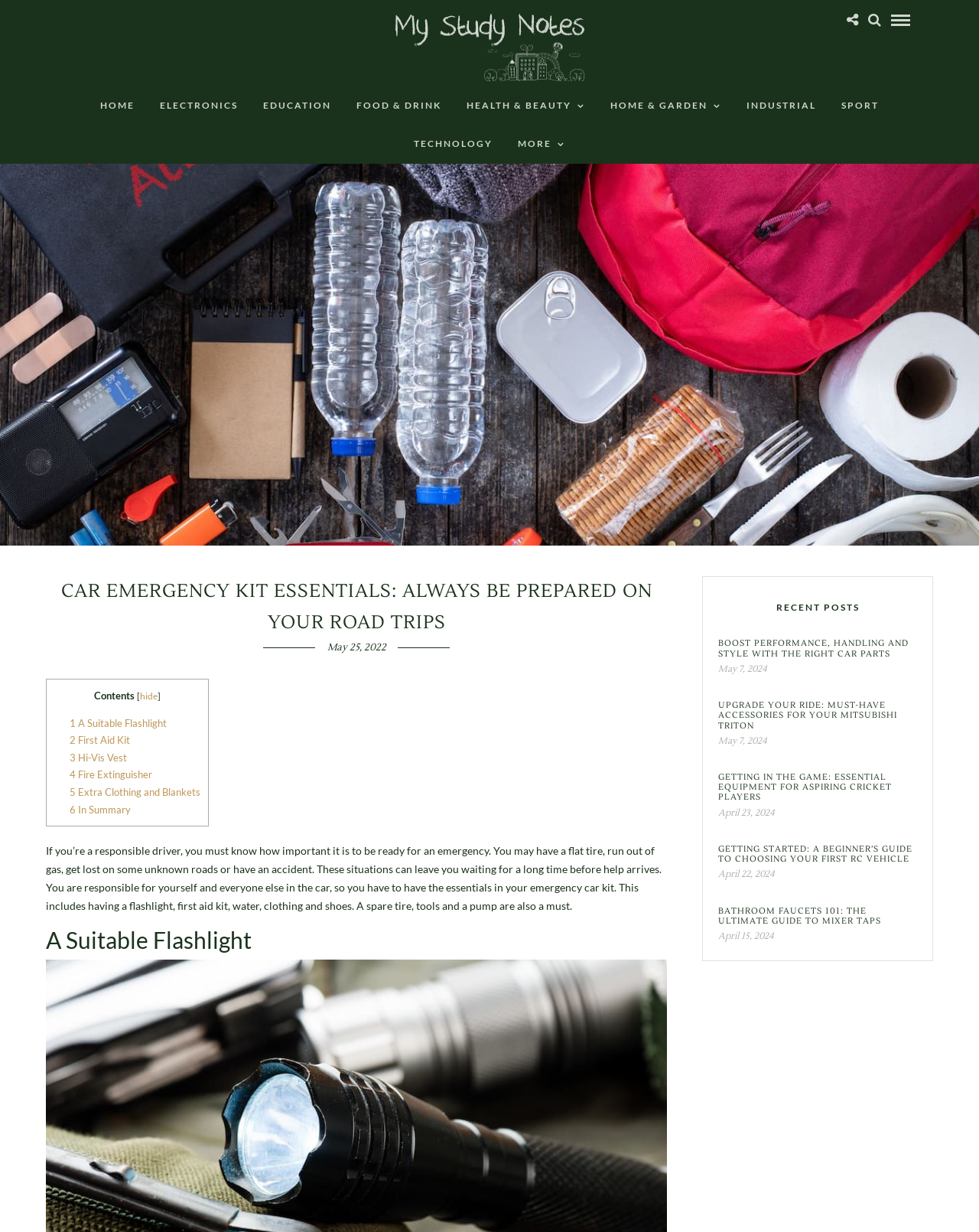Find the bounding box coordinates of the element I should click to carry out the following instruction: "Click on the 1 A Suitable Flashlight link".

[0.071, 0.582, 0.17, 0.592]